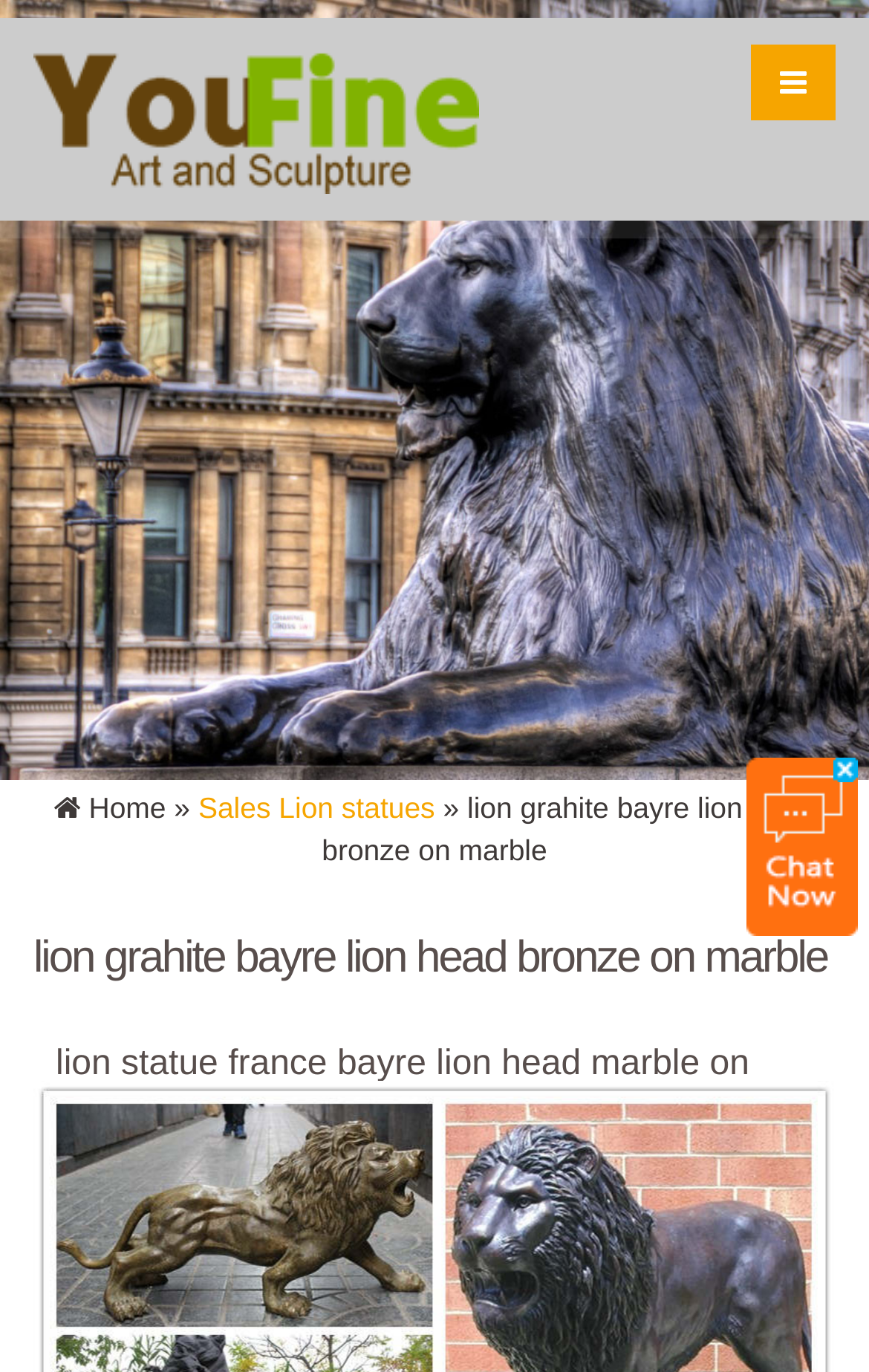What is the company name?
Please look at the screenshot and answer using one word or phrase.

You Fine Art Sculpture